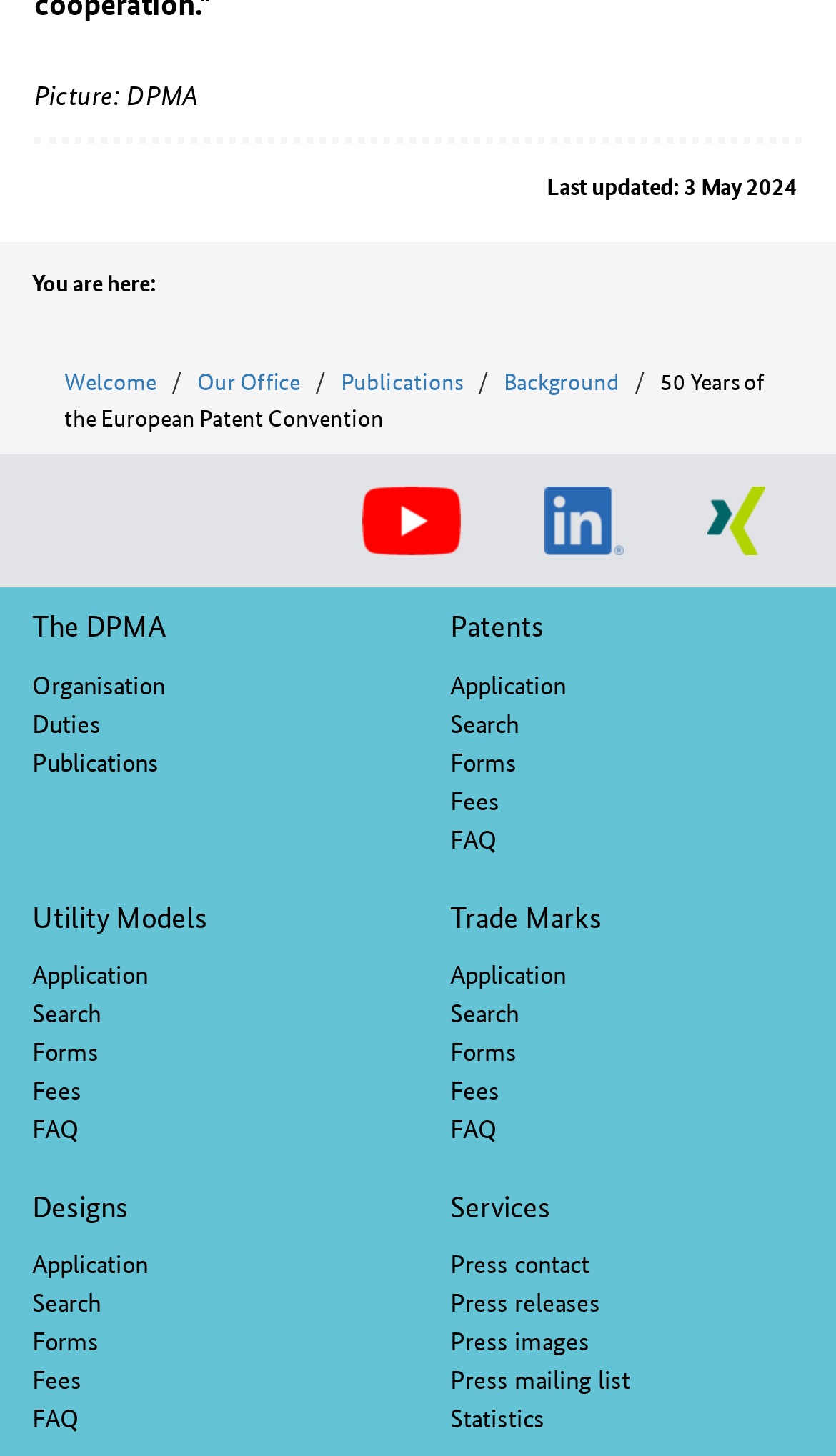Given the element description: "FAQ", predict the bounding box coordinates of this UI element. The coordinates must be four float numbers between 0 and 1, given as [left, top, right, bottom].

[0.038, 0.959, 0.095, 0.987]